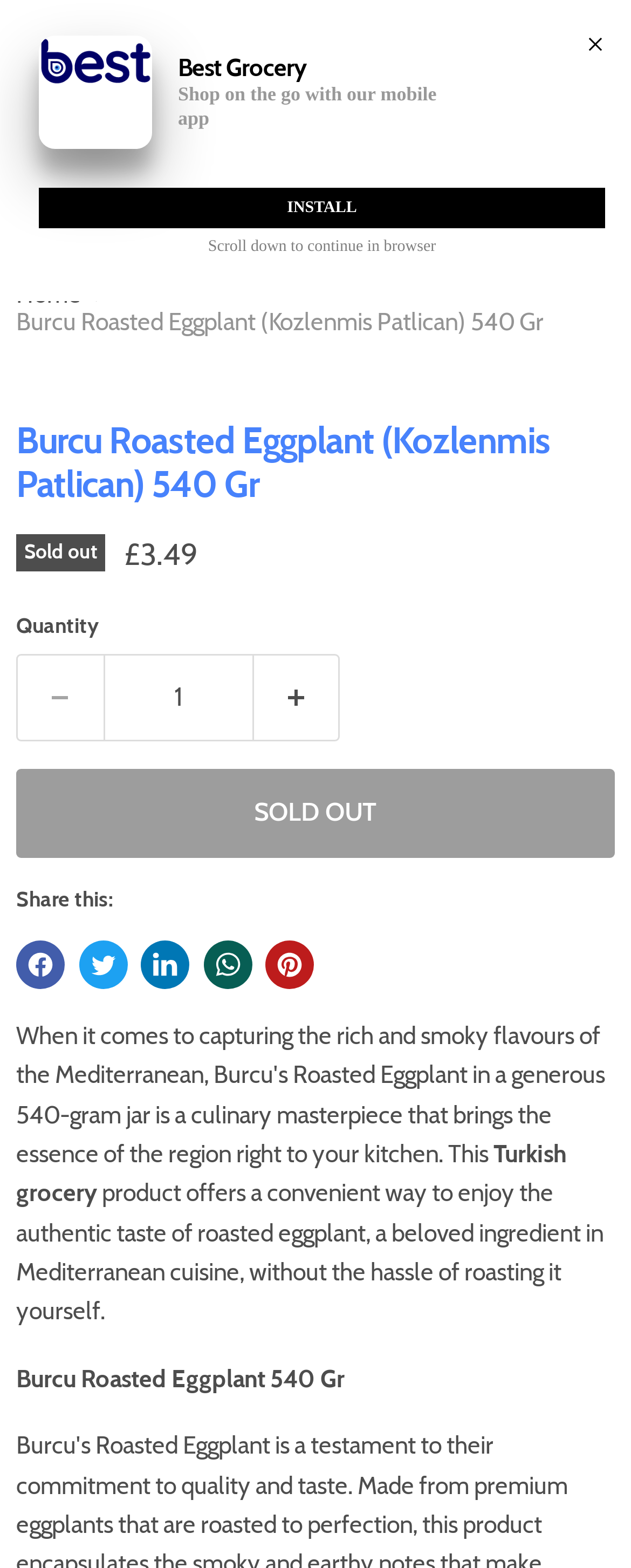Pinpoint the bounding box coordinates of the area that must be clicked to complete this instruction: "Share on Facebook".

[0.026, 0.6, 0.103, 0.631]